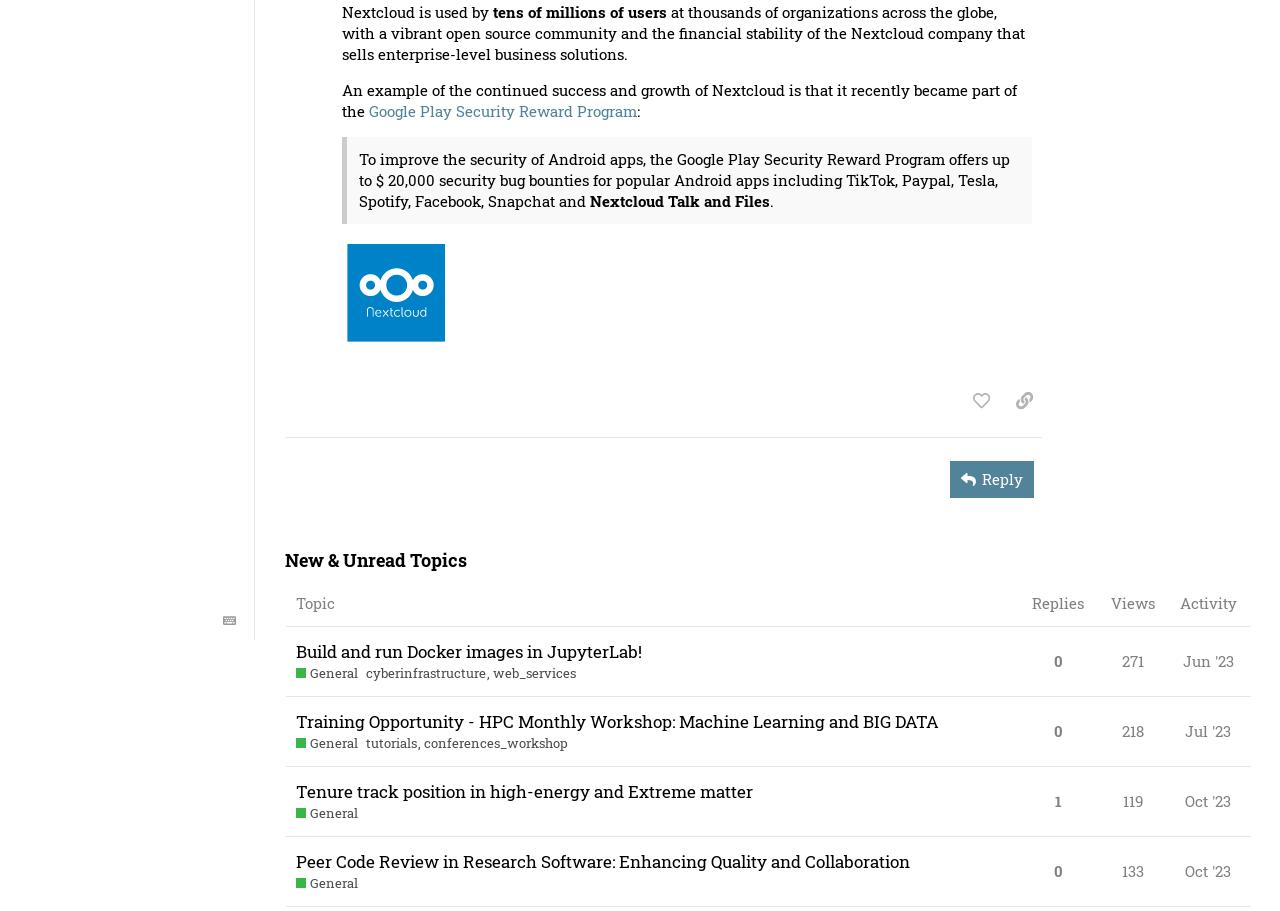Please predict the bounding box coordinates (top-left x, top-left y, bottom-right x, bottom-right y) for the UI element in the screenshot that fits the description: alt="gINT Collector"

None